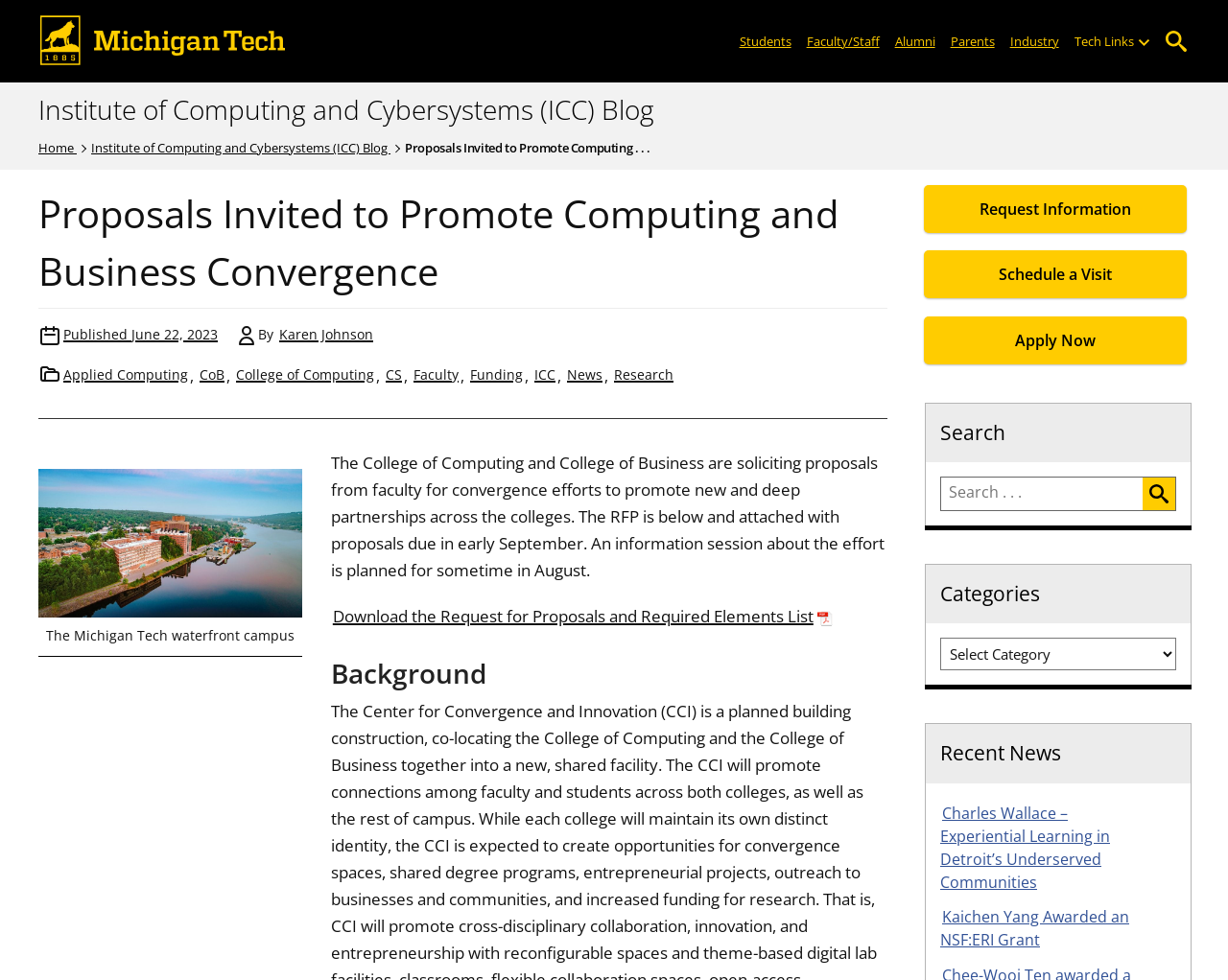What is the name of the blog?
Provide a detailed and extensive answer to the question.

I found the answer by looking at the link element with the text 'Institute of Computing and Cybersystems (ICC) Blog' which is located at the top of the webpage, indicating that it is the name of the blog.